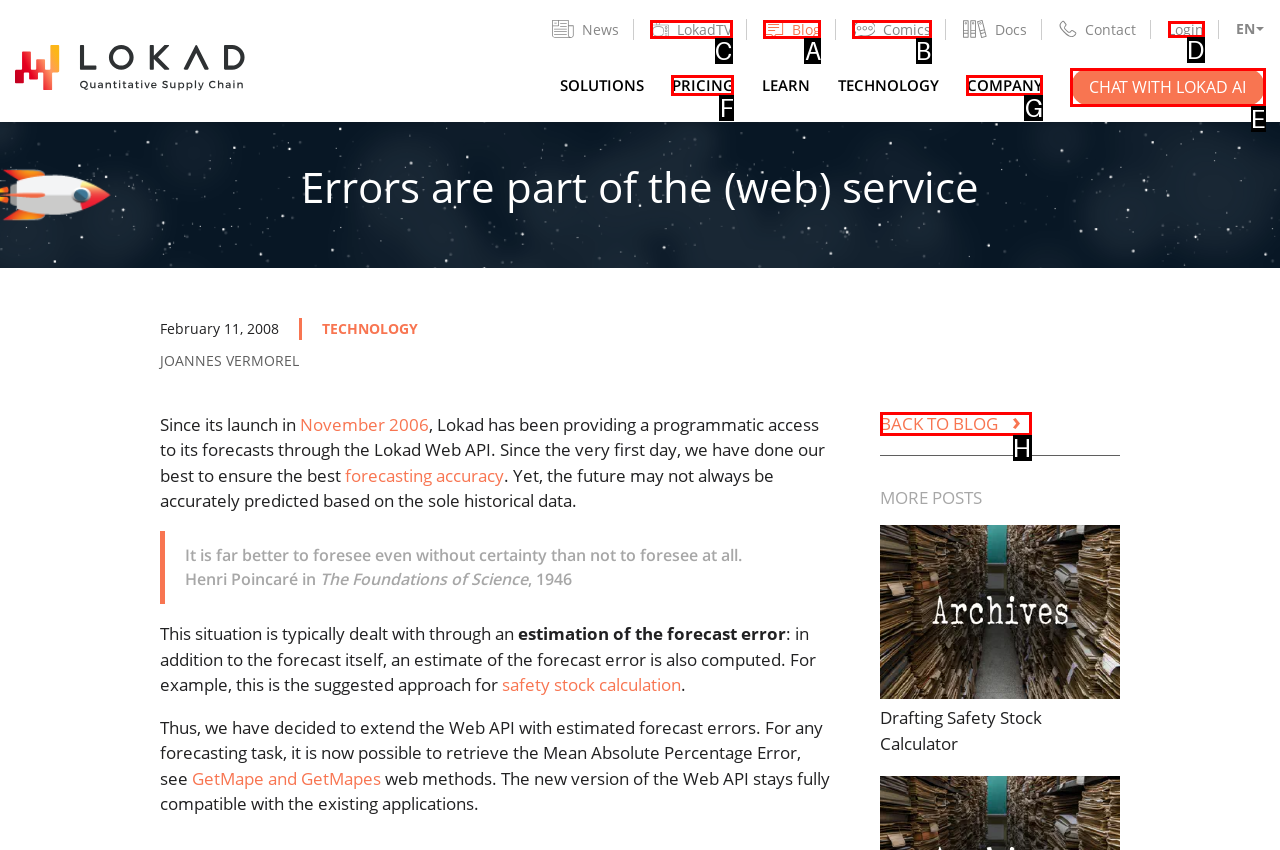Identify the letter of the option that should be selected to accomplish the following task: Go to 'LokadTV'. Provide the letter directly.

C